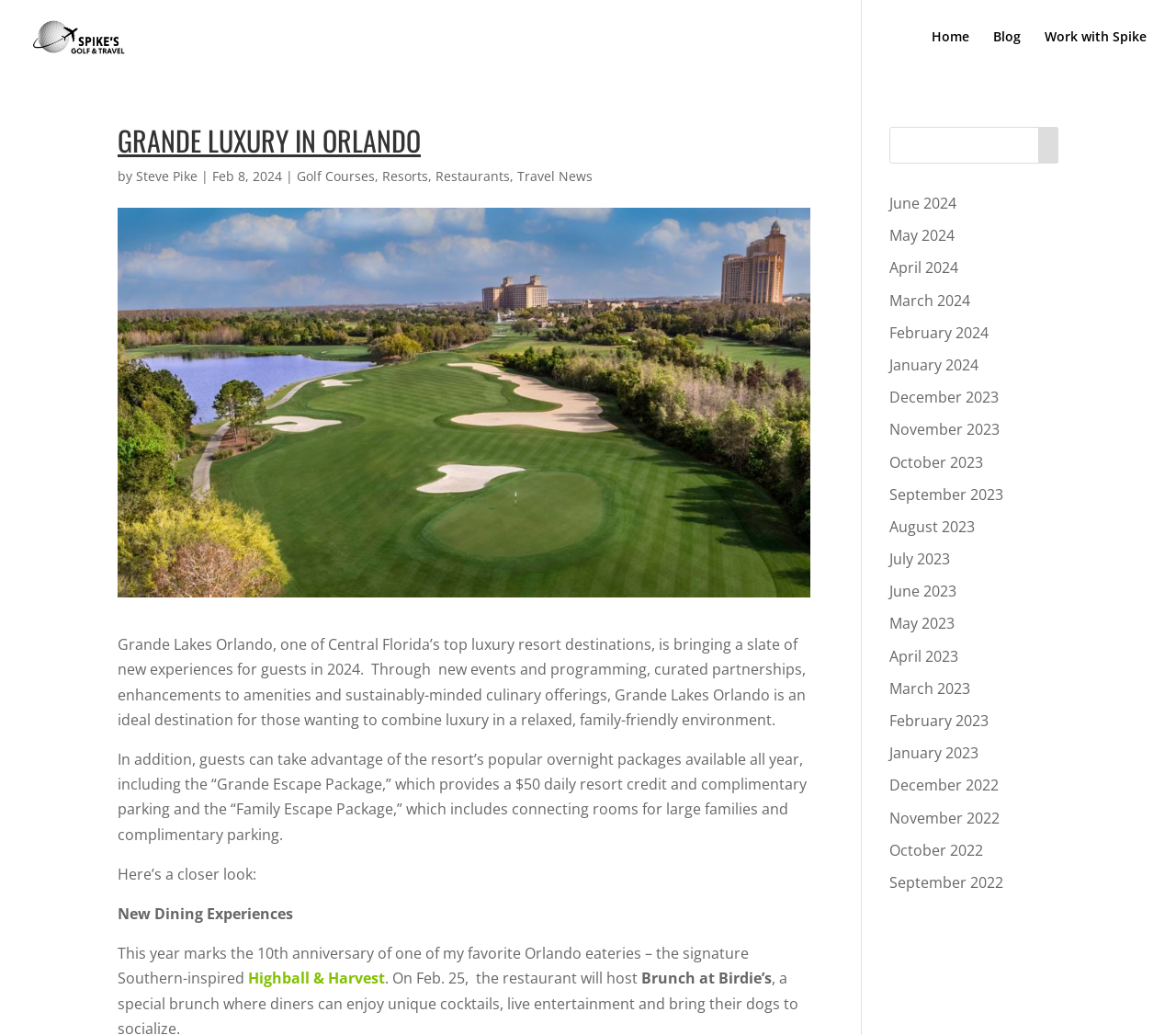Answer this question using a single word or a brief phrase:
What is the name of the restaurant celebrating its 10th anniversary?

Highball & Harvest